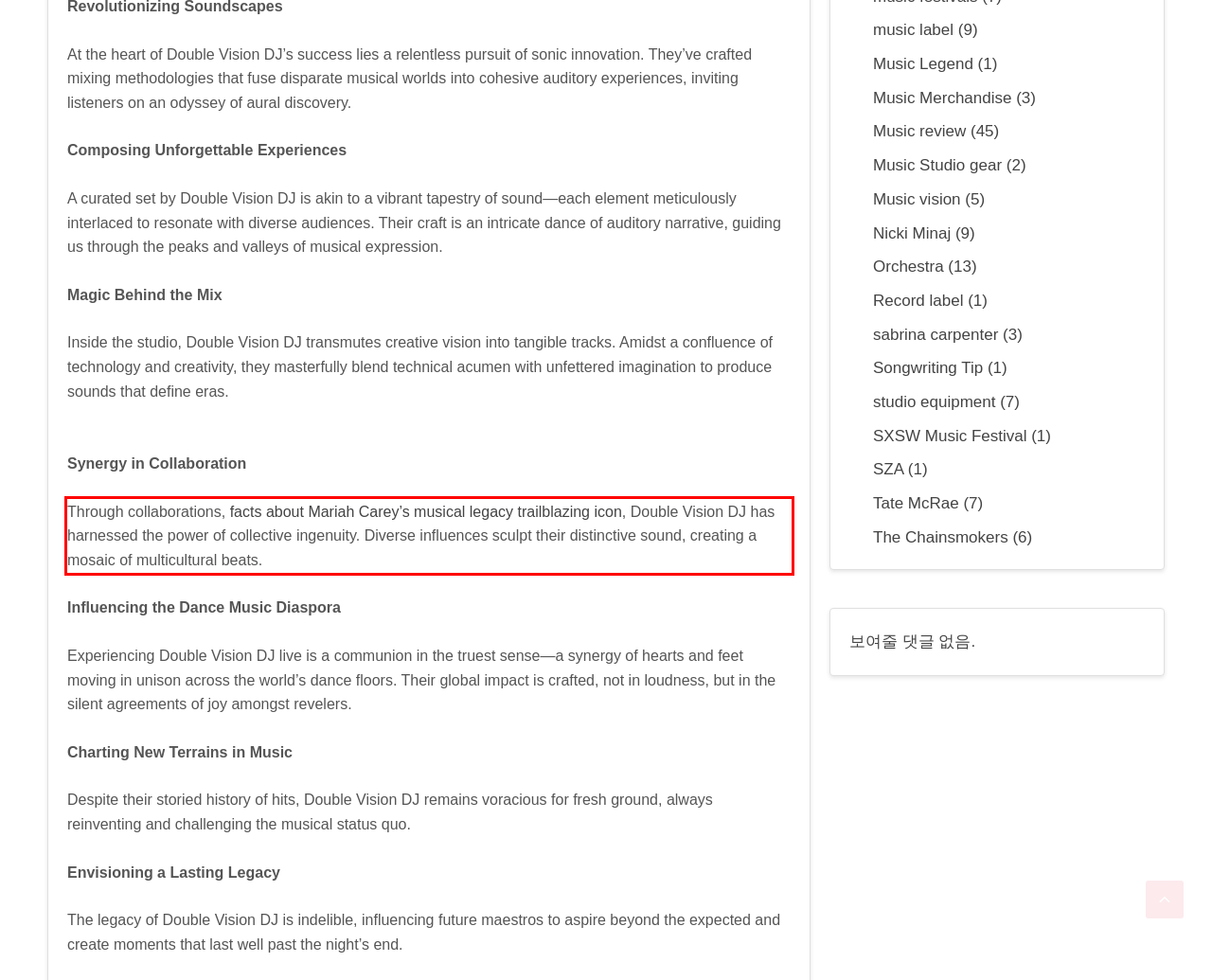You are looking at a screenshot of a webpage with a red rectangle bounding box. Use OCR to identify and extract the text content found inside this red bounding box.

Through collaborations, facts about Mariah Carey’s musical legacy trailblazing icon, Double Vision DJ has harnessed the power of collective ingenuity. Diverse influences sculpt their distinctive sound, creating a mosaic of multicultural beats.